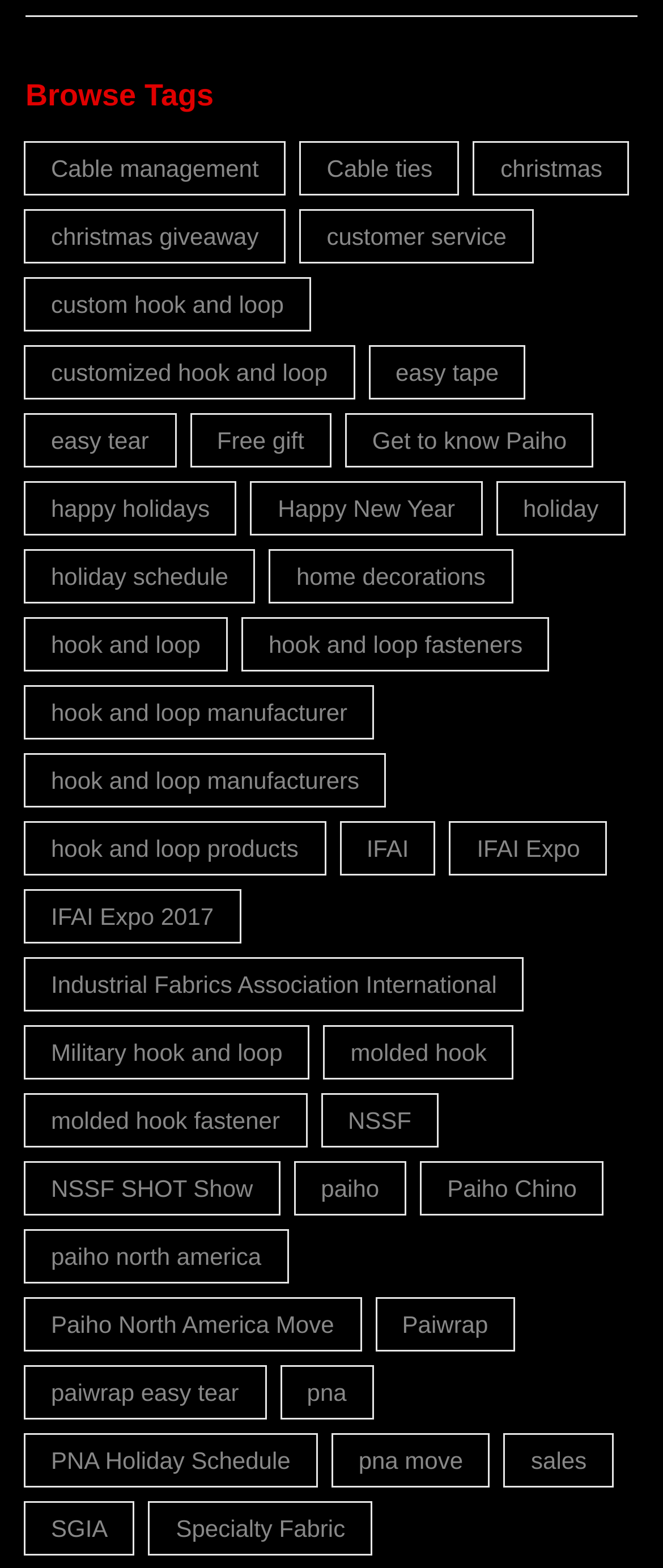How many items are in the 'holiday schedule' category?
Refer to the image and respond with a one-word or short-phrase answer.

8